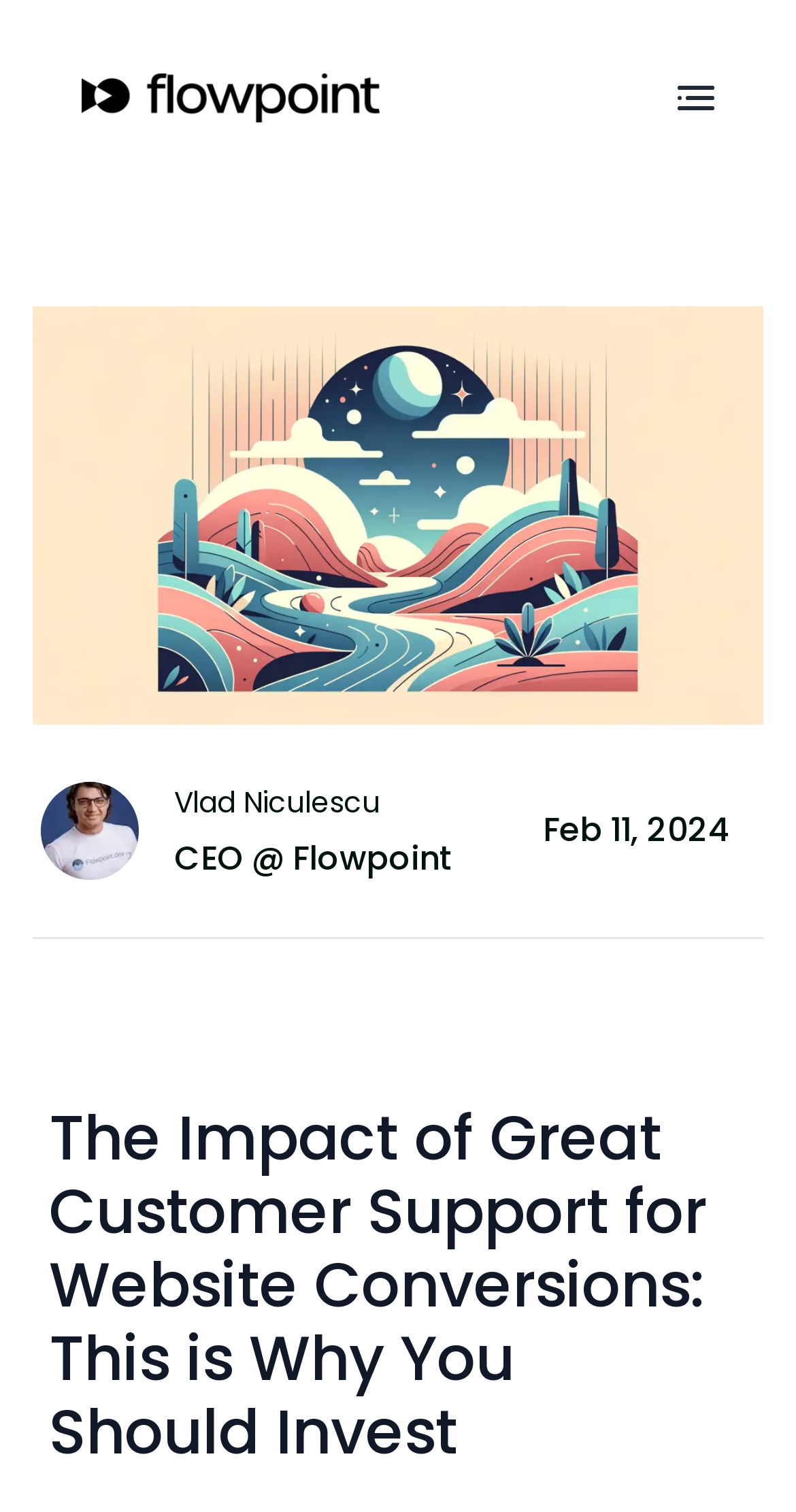What is the date of the post?
Look at the image and construct a detailed response to the question.

The date of the post is Feb 11, 2024, which is indicated by the heading element 'Feb 11, 2024' with bounding box coordinates [0.682, 0.533, 0.918, 0.565].